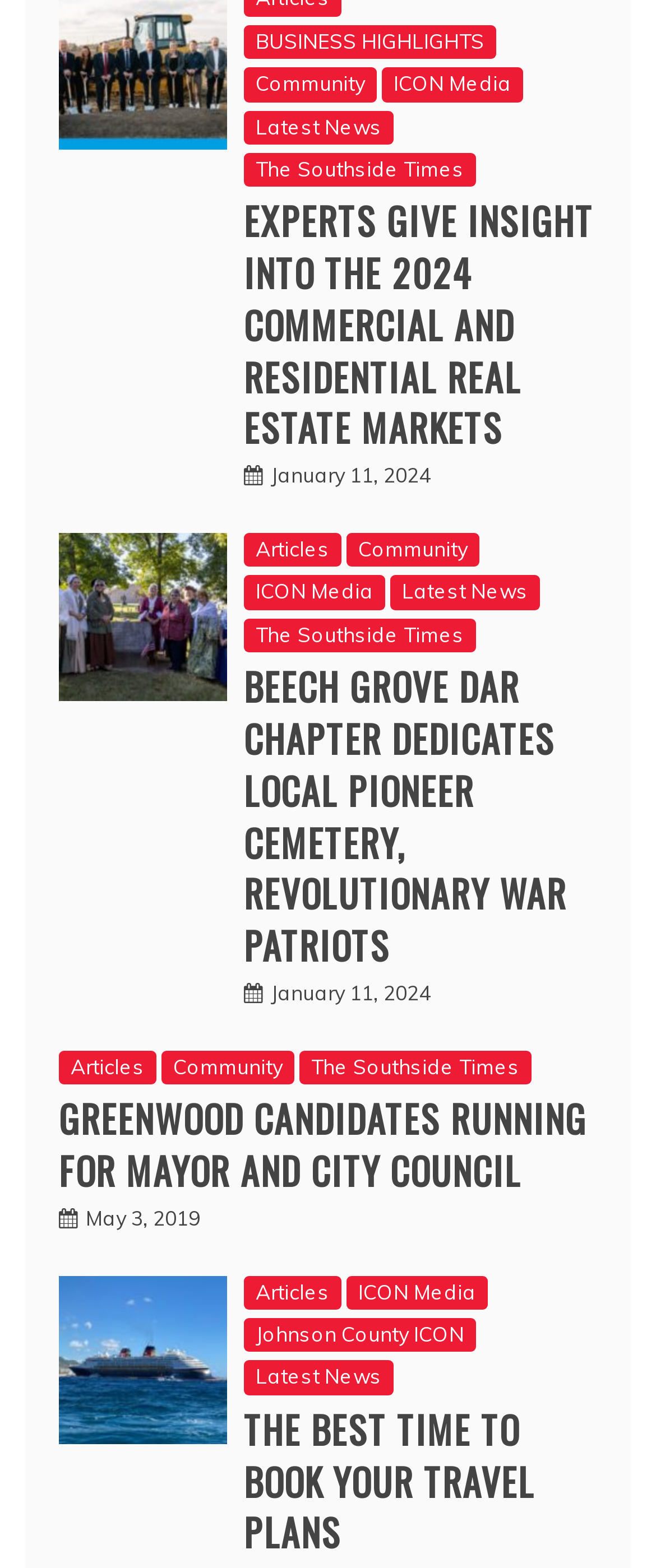Please reply to the following question with a single word or a short phrase:
What is the first link on the webpage?

BUSINESS HIGHLIGHTS